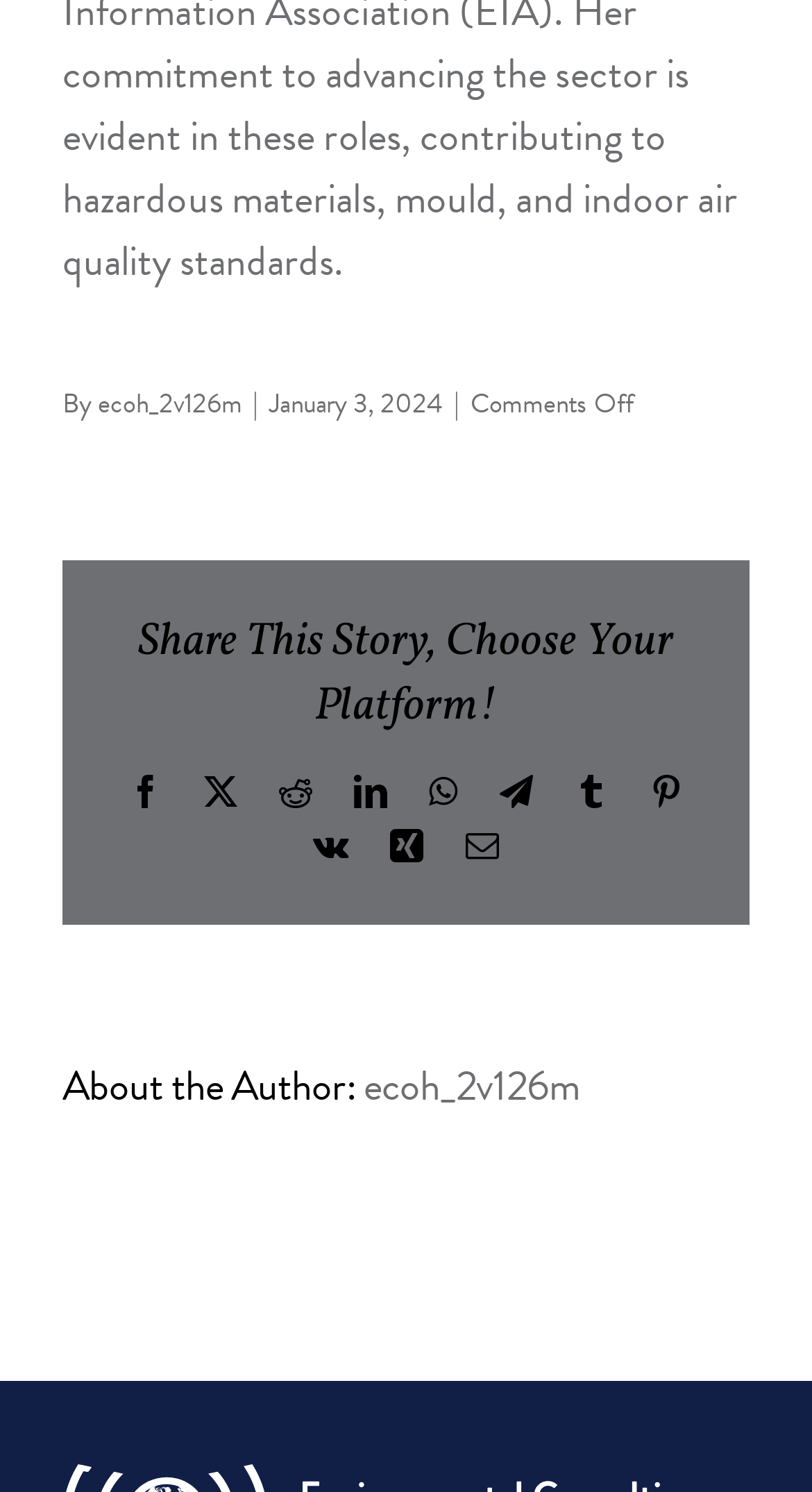Find and specify the bounding box coordinates that correspond to the clickable region for the instruction: "Share this story on Facebook".

[0.159, 0.519, 0.2, 0.542]